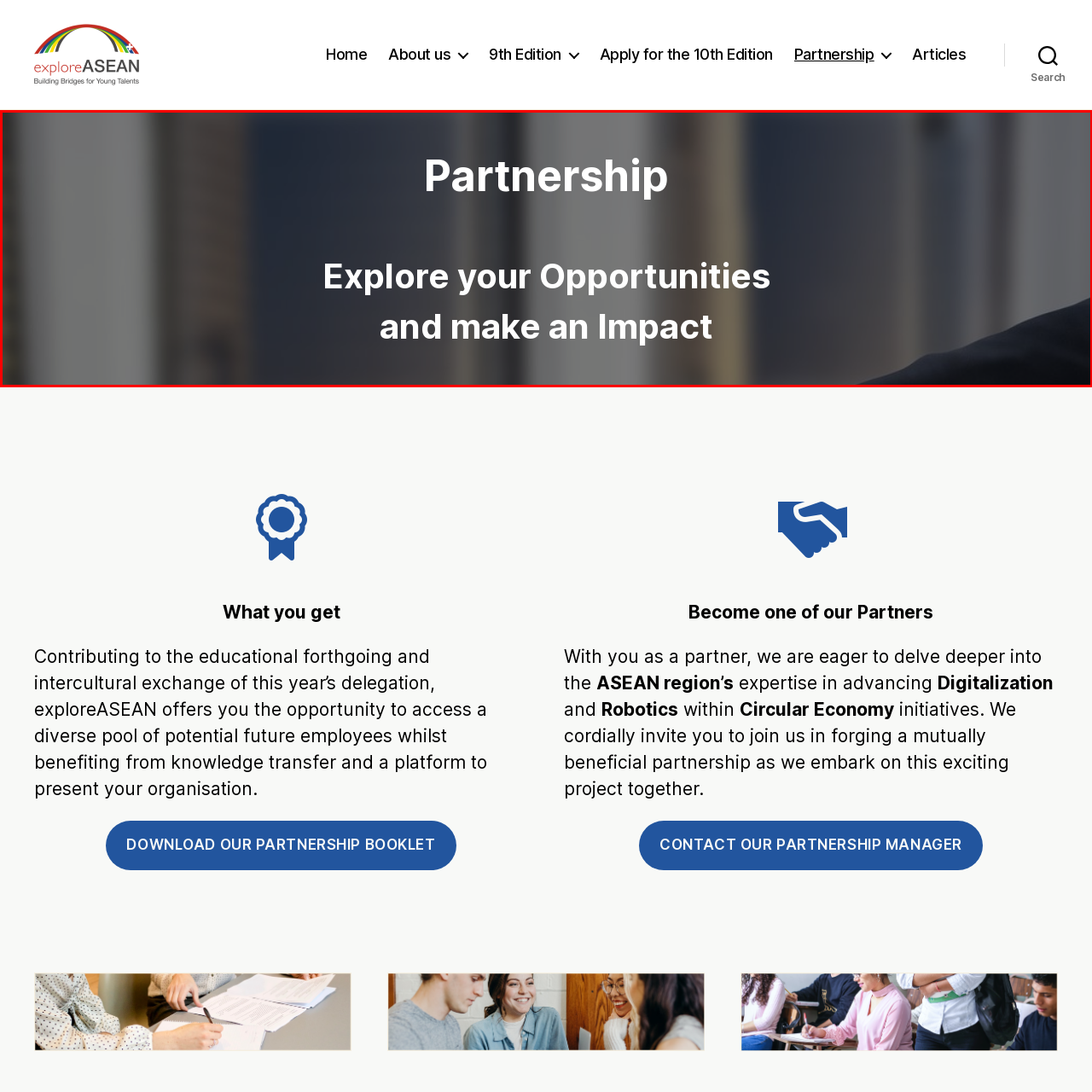Please review the portion of the image contained within the red boundary and provide a detailed answer to the subsequent question, referencing the image: What type of setting is suggested by the background?

The background of the image suggests a professional setting, as mentioned in the caption, which describes the background as sleek and blurred, likely indicative of collaboration and innovation.